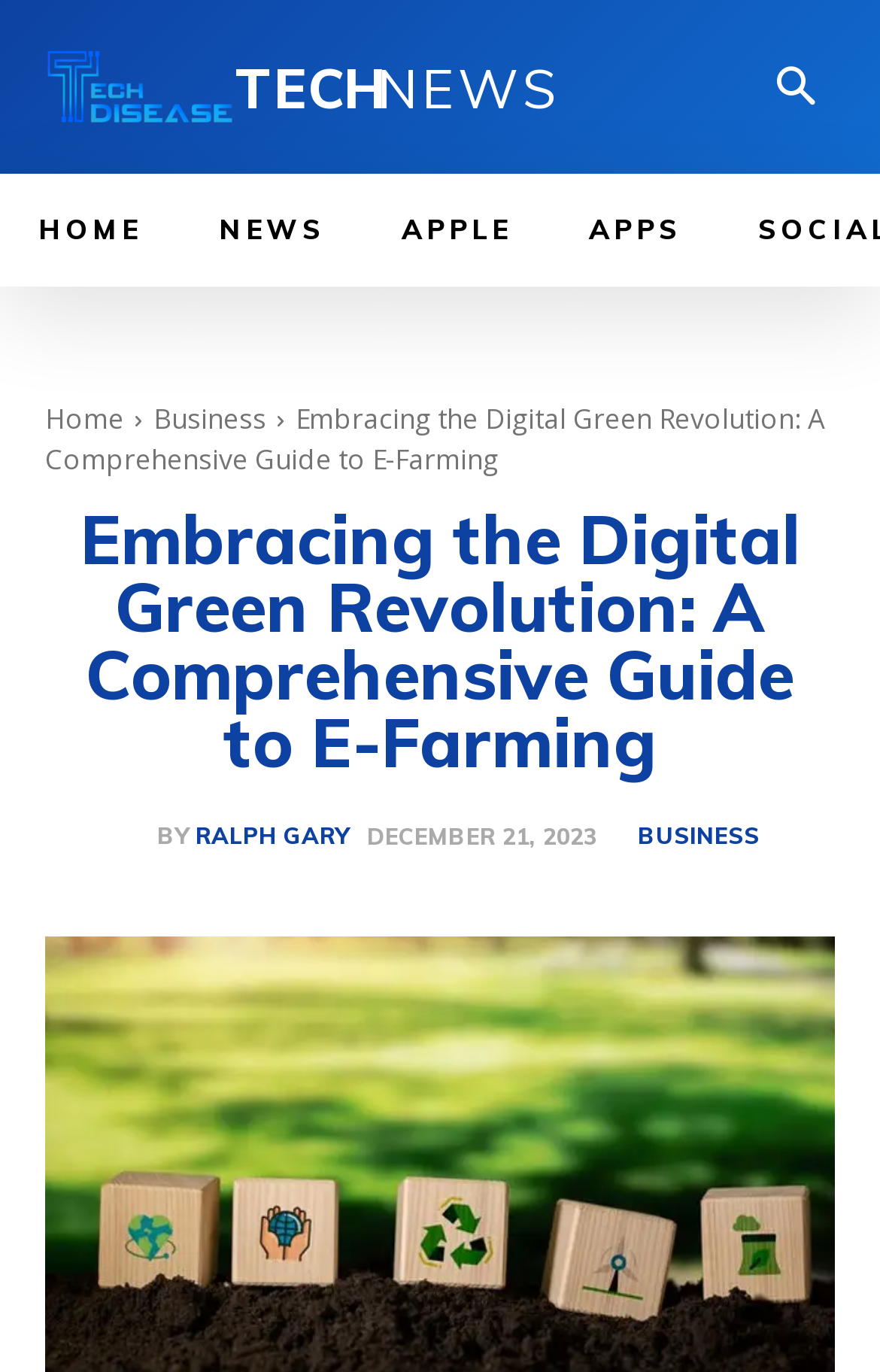Determine the coordinates of the bounding box for the clickable area needed to execute this instruction: "Click the APPLE link".

[0.413, 0.127, 0.626, 0.209]